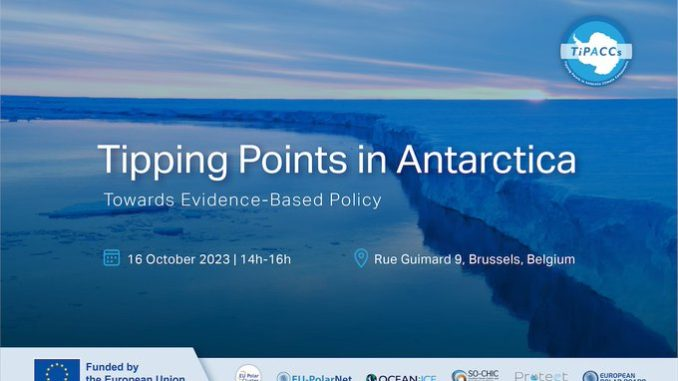What is the time duration of the event?
Based on the image, give a one-word or short phrase answer.

2 hours